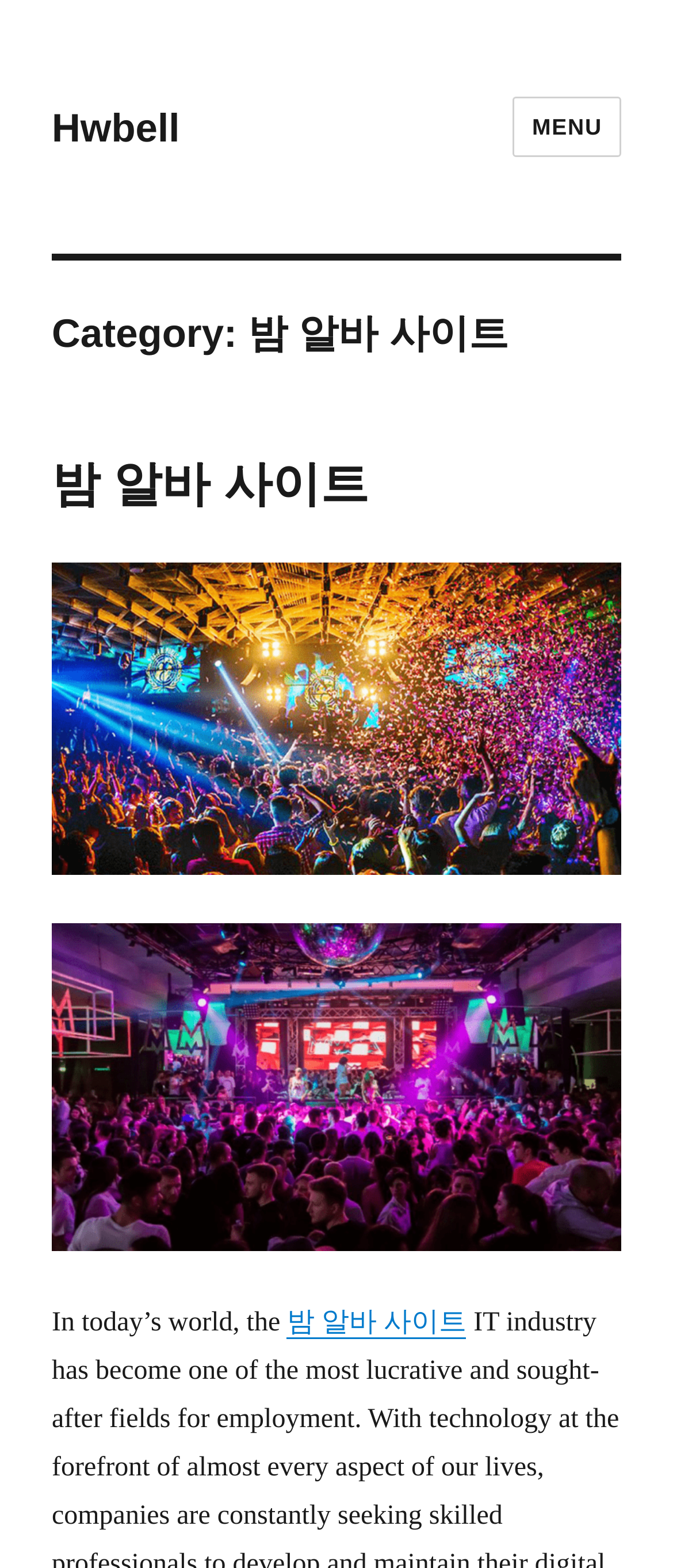Answer the question with a single word or phrase: 
What is the text above the link '밤 알바 사이트'?

In today’s world, the